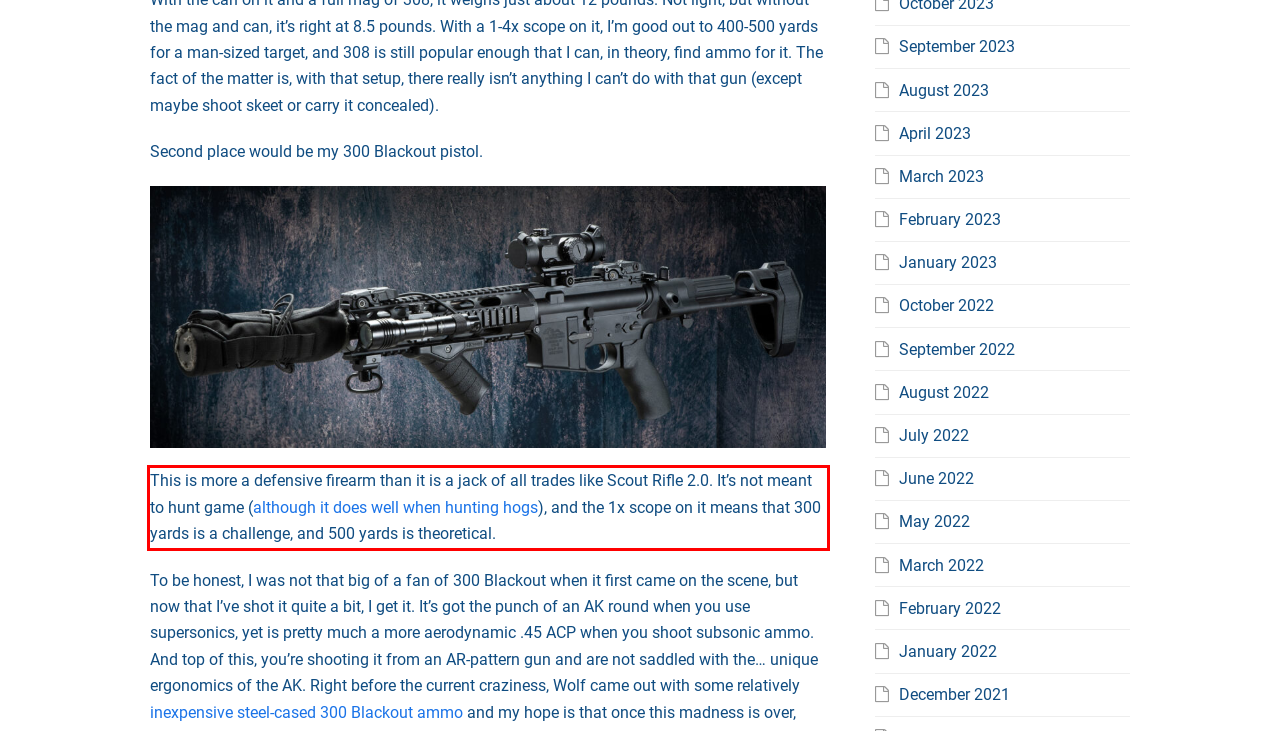Using the provided screenshot, read and generate the text content within the red-bordered area.

This is more a defensive firearm than it is a jack of all trades like Scout Rifle 2.0. It’s not meant to hunt game (although it does well when hunting hogs), and the 1x scope on it means that 300 yards is a challenge, and 500 yards is theoretical.